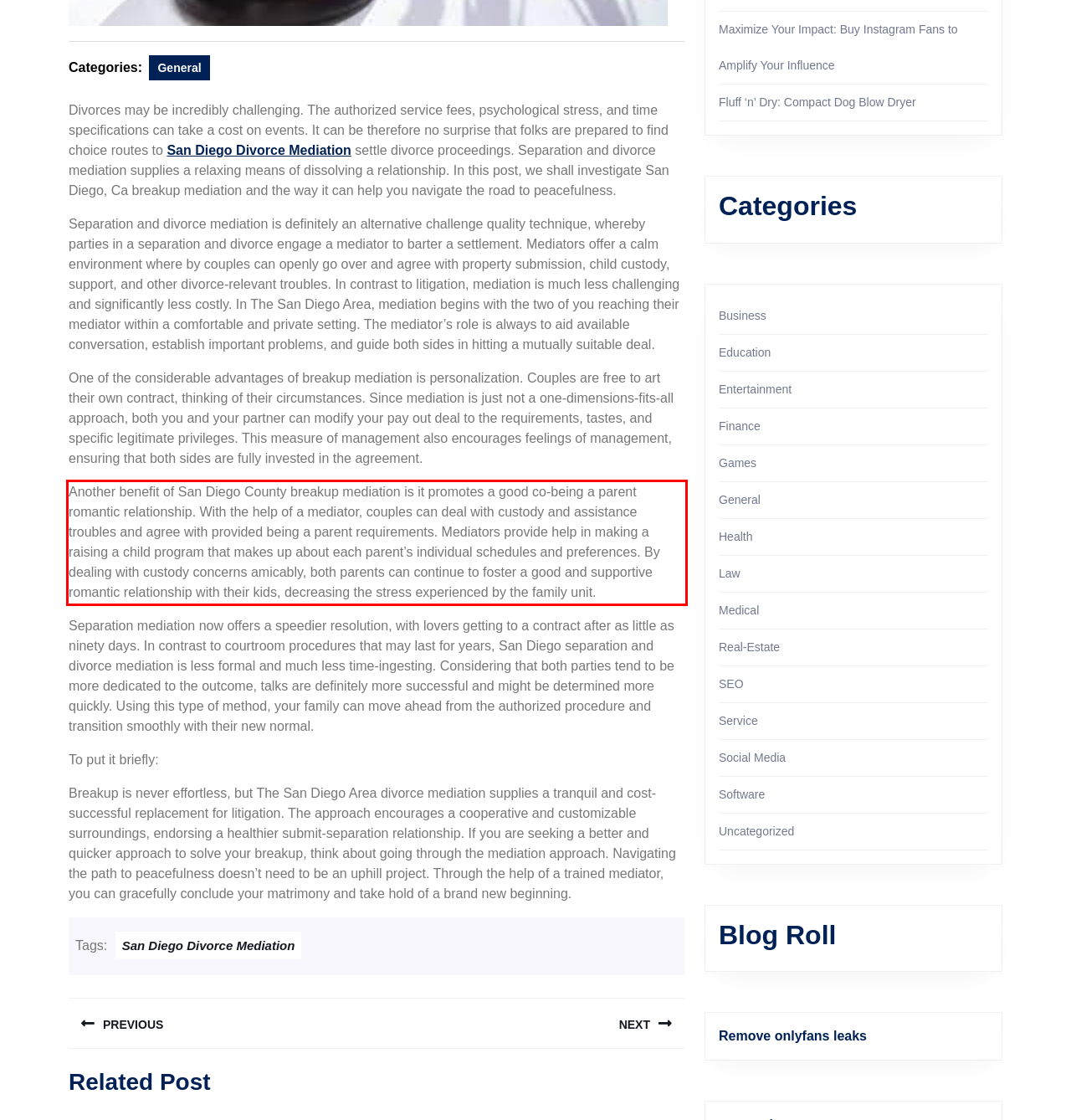Please extract the text content within the red bounding box on the webpage screenshot using OCR.

Another benefit of San Diego County breakup mediation is it promotes a good co-being a parent romantic relationship. With the help of a mediator, couples can deal with custody and assistance troubles and agree with provided being a parent requirements. Mediators provide help in making a raising a child program that makes up about each parent’s individual schedules and preferences. By dealing with custody concerns amicably, both parents can continue to foster a good and supportive romantic relationship with their kids, decreasing the stress experienced by the family unit.